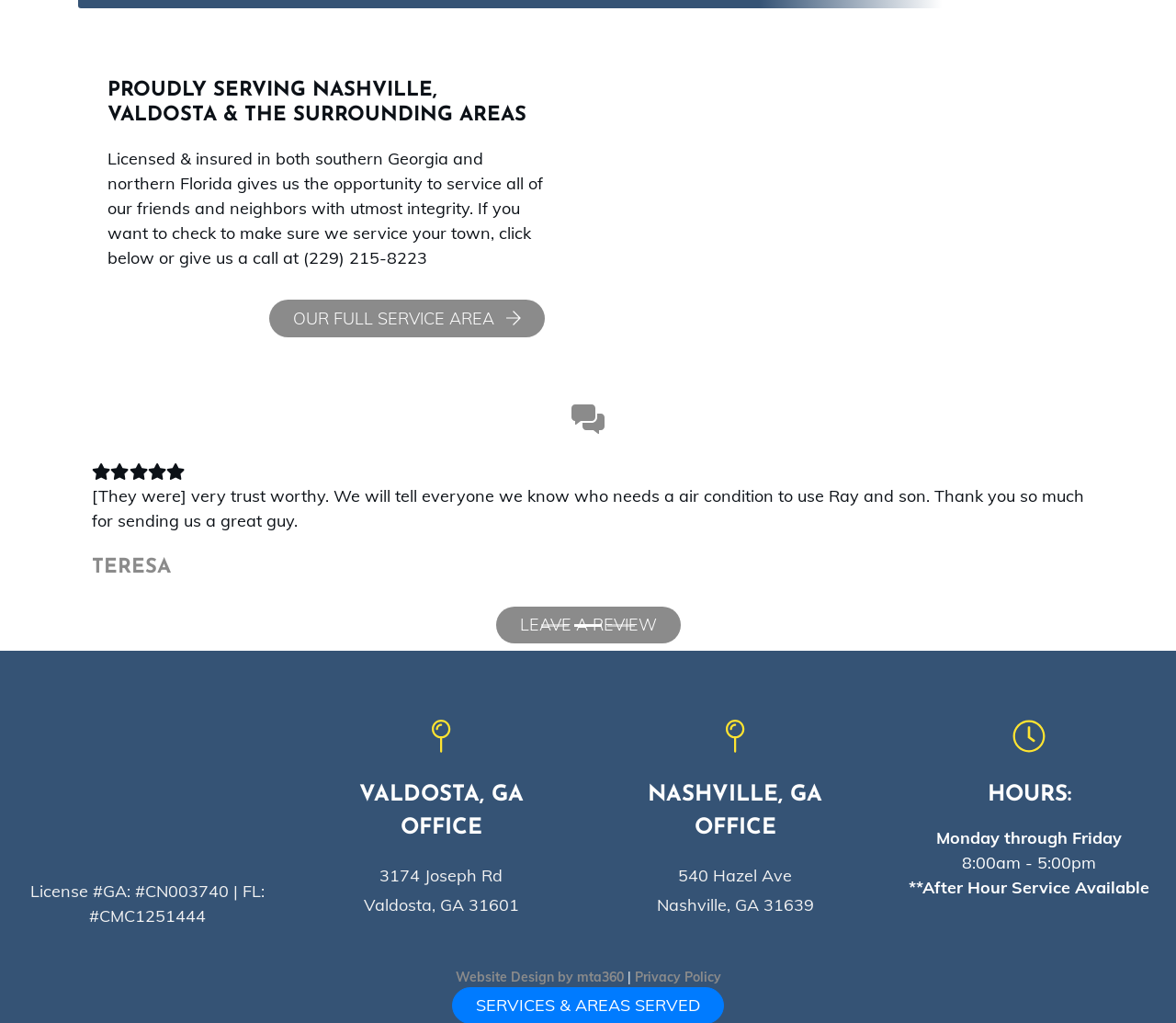Identify and provide the bounding box coordinates of the UI element described: "Privacy Policy". The coordinates should be formatted as [left, top, right, bottom], with each number being a float between 0 and 1.

[0.539, 0.947, 0.613, 0.964]